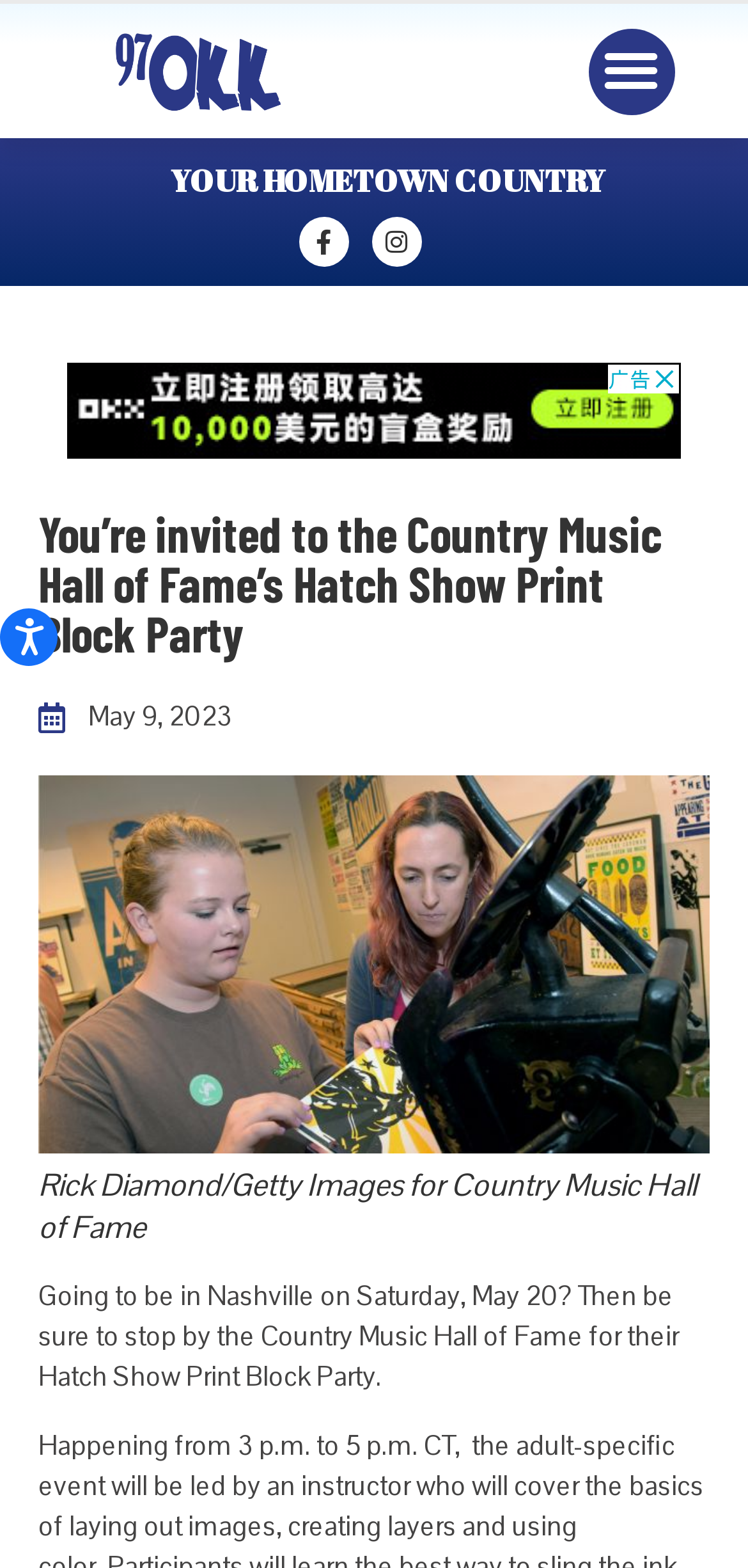Who took the photo?
Look at the screenshot and give a one-word or phrase answer.

Rick Diamond/Getty Images for Country Music Hall of Fame